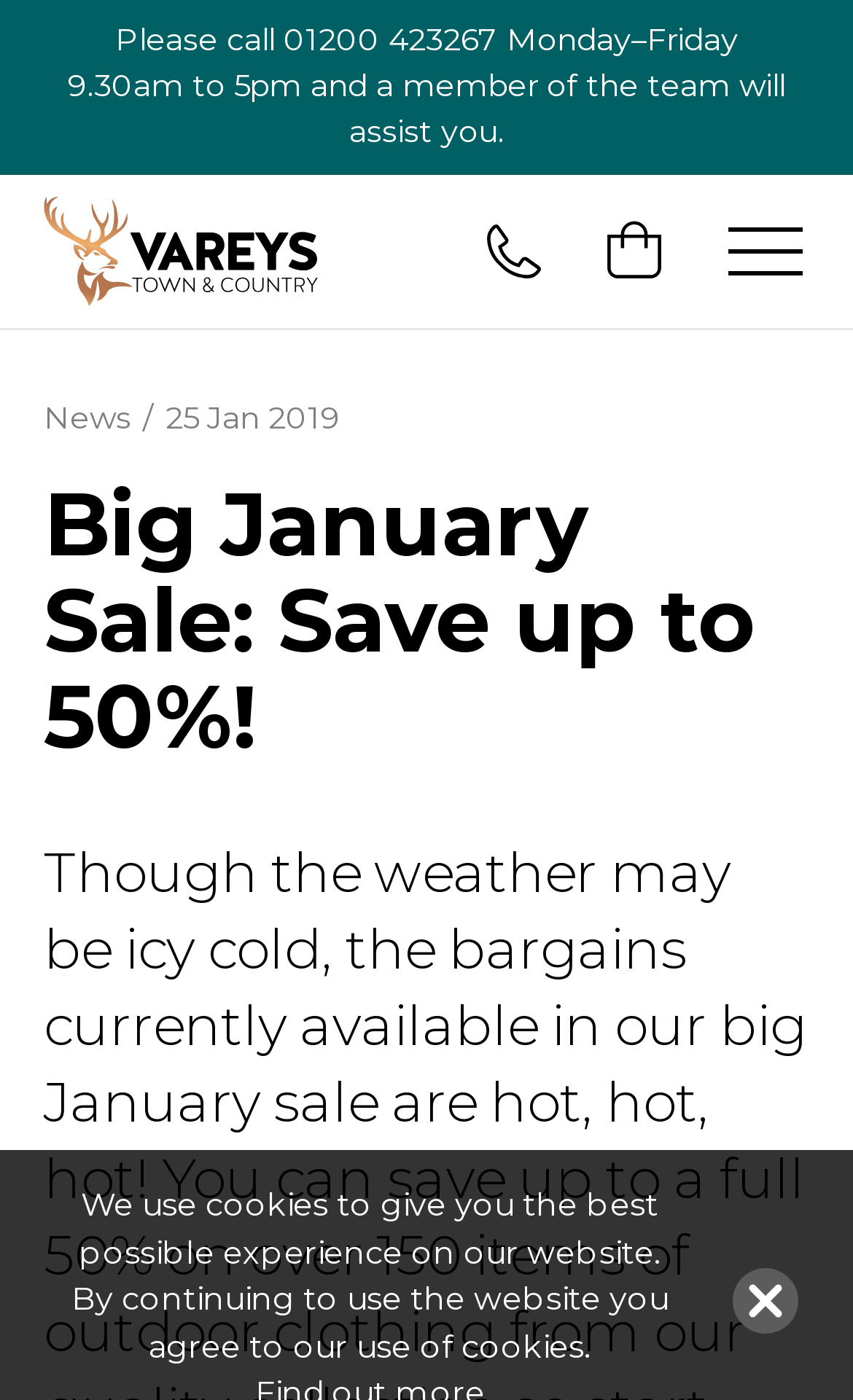Using the information in the image, give a detailed answer to the following question: How many links are in the layout table?

I found the layout table by looking at the middle section of the webpage, and I counted the number of links inside it, which are 2.